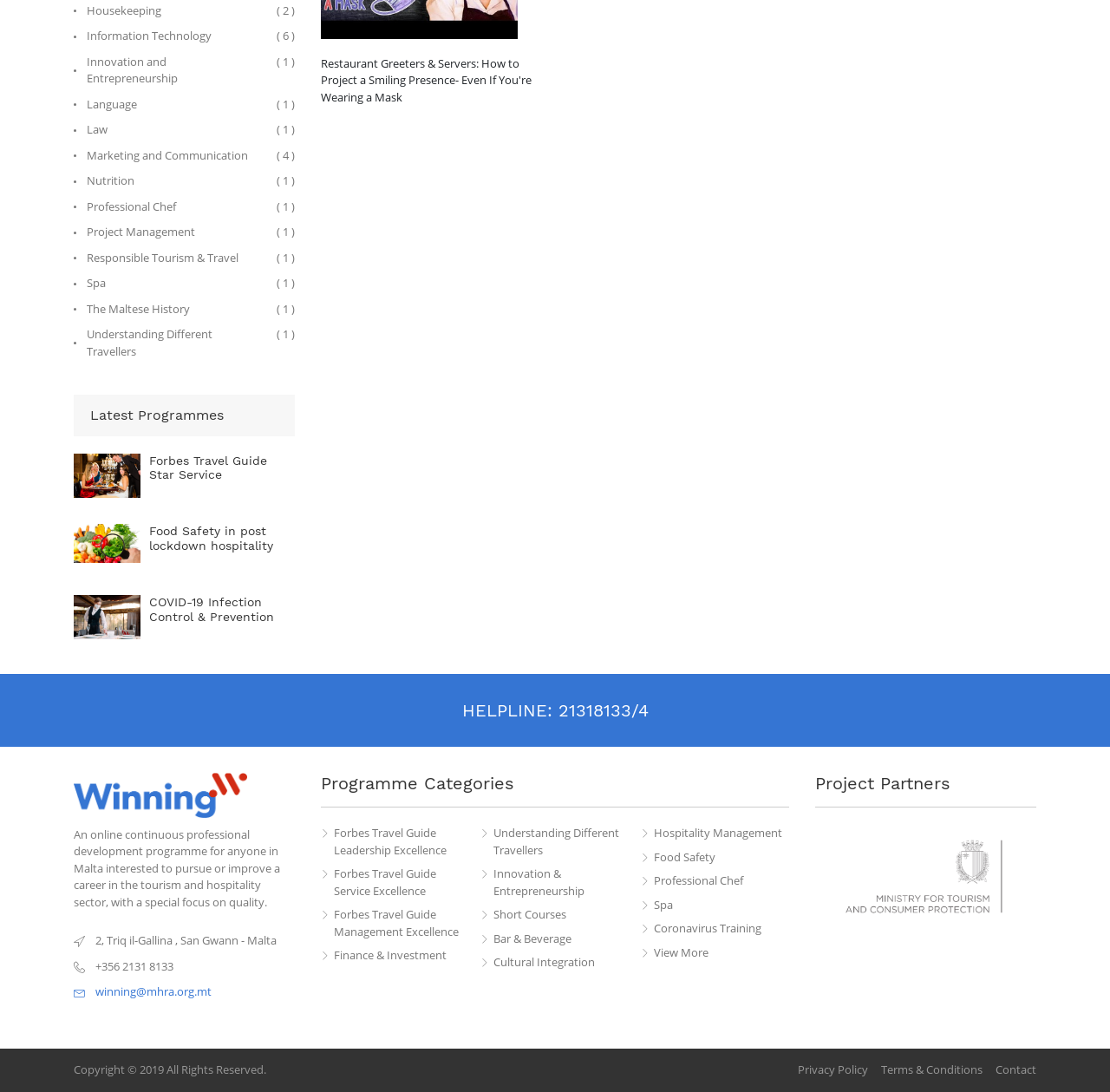Locate the bounding box coordinates of the area you need to click to fulfill this instruction: 'Contact us'. The coordinates must be in the form of four float numbers ranging from 0 to 1: [left, top, right, bottom].

[0.897, 0.972, 0.934, 0.988]